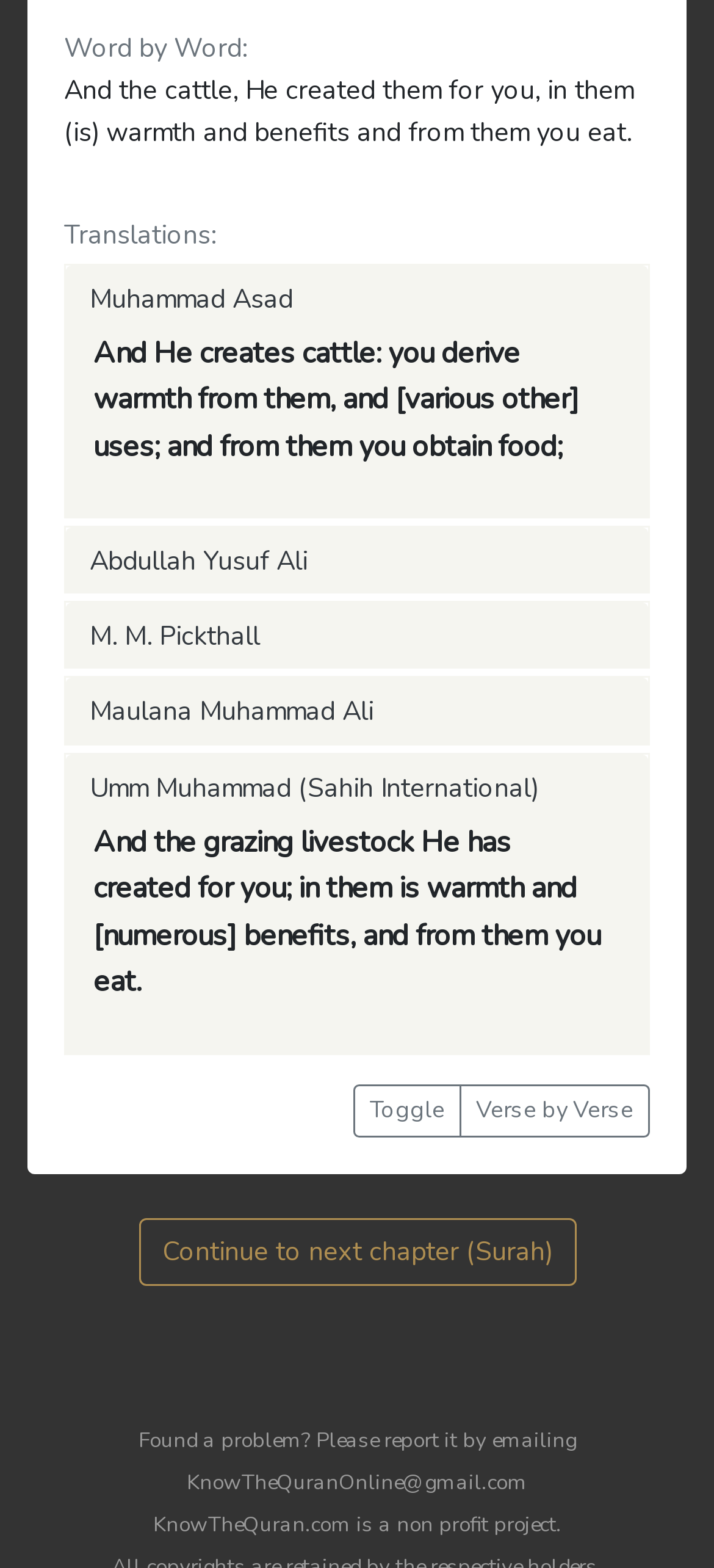Identify the bounding box coordinates of the clickable region necessary to fulfill the following instruction: "Toggle the button". The bounding box coordinates should be four float numbers between 0 and 1, i.e., [left, top, right, bottom].

[0.495, 0.692, 0.646, 0.725]